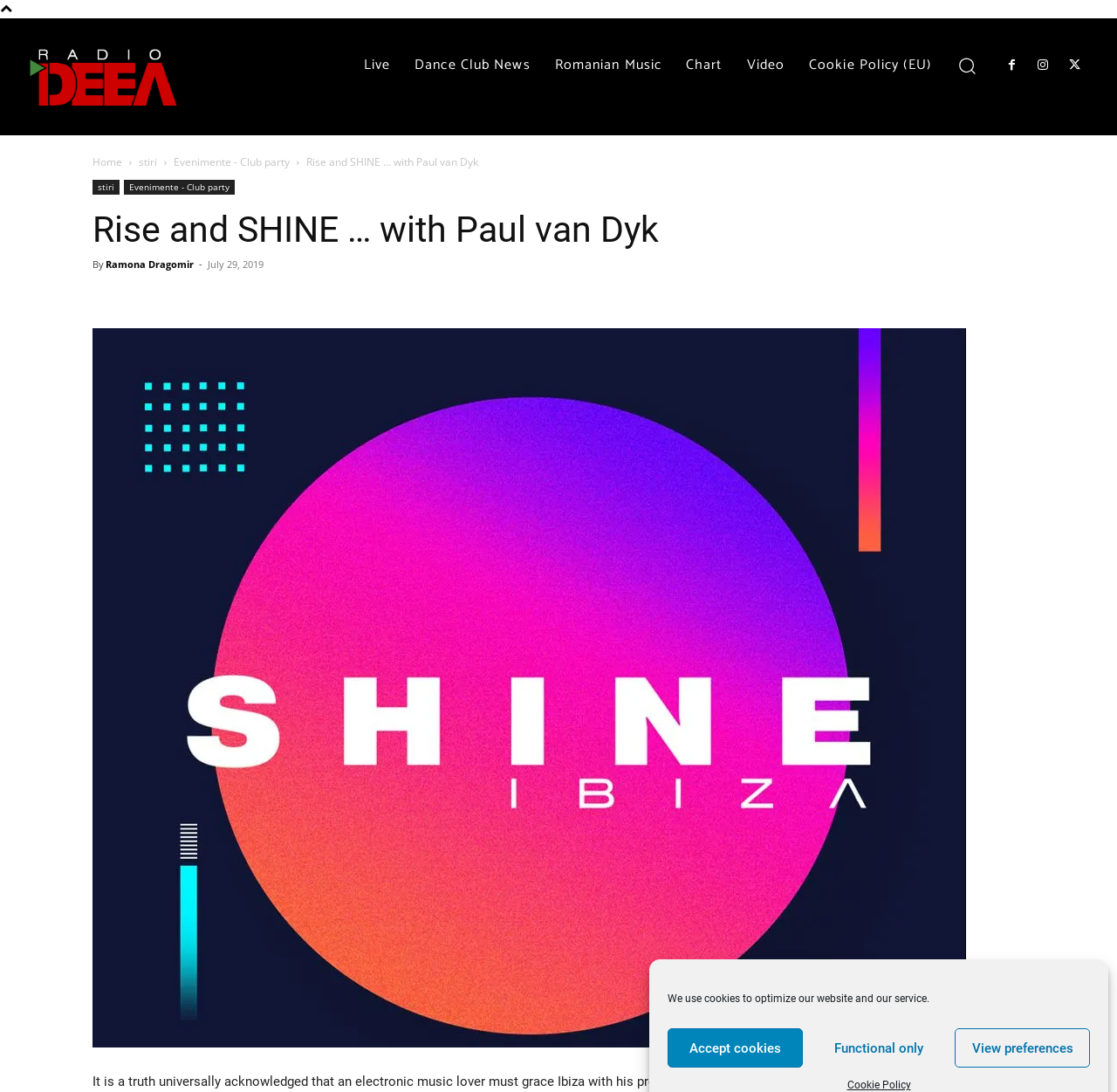Find the bounding box coordinates for the HTML element described in this sentence: "Evenimente - Club party". Provide the coordinates as four float numbers between 0 and 1, in the format [left, top, right, bottom].

[0.111, 0.165, 0.21, 0.179]